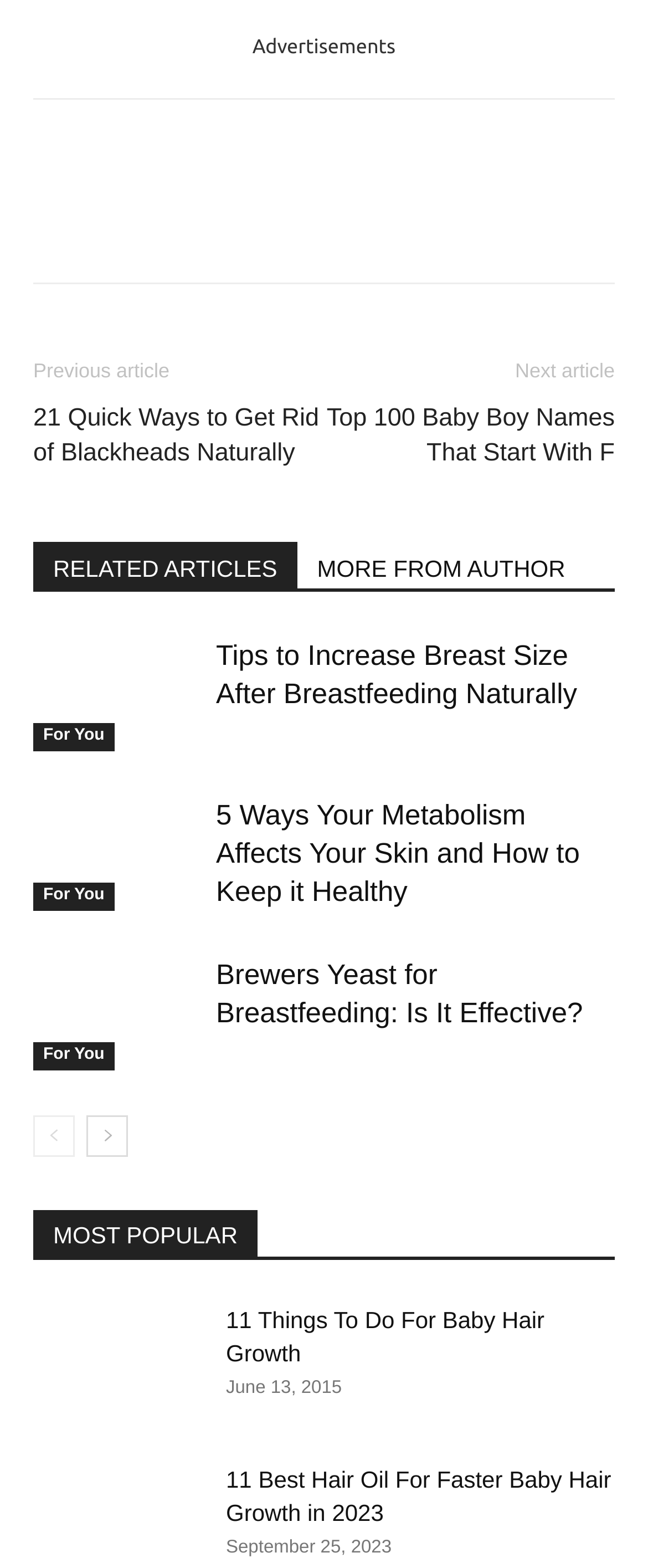Using the information in the image, give a comprehensive answer to the question: 
How many navigation links are there?

I found two navigation links, 'prev-page' and 'next-page', at the bottom of the page.